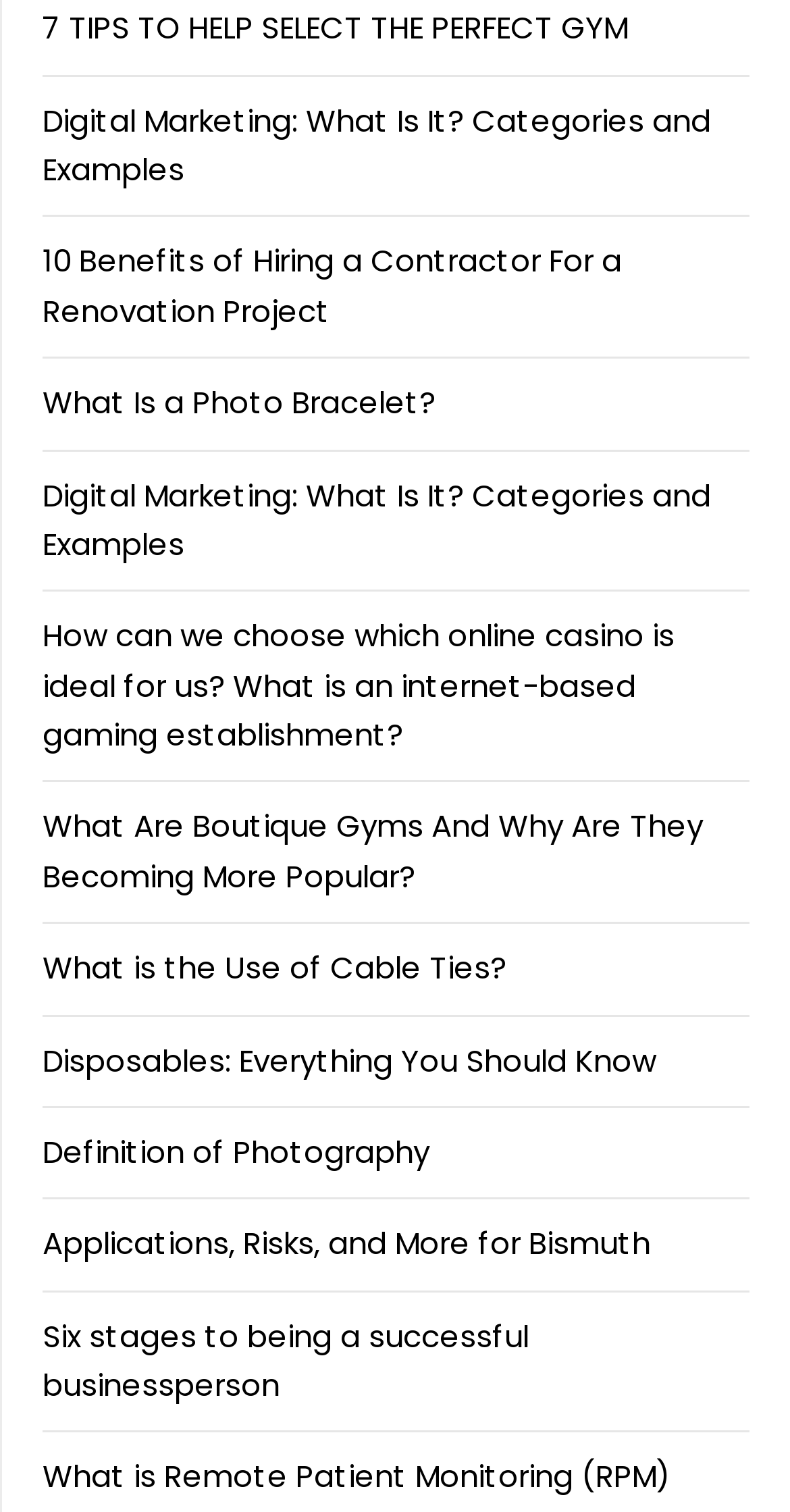Find the bounding box coordinates of the element I should click to carry out the following instruction: "Learn about digital marketing categories and examples".

[0.054, 0.065, 0.9, 0.126]